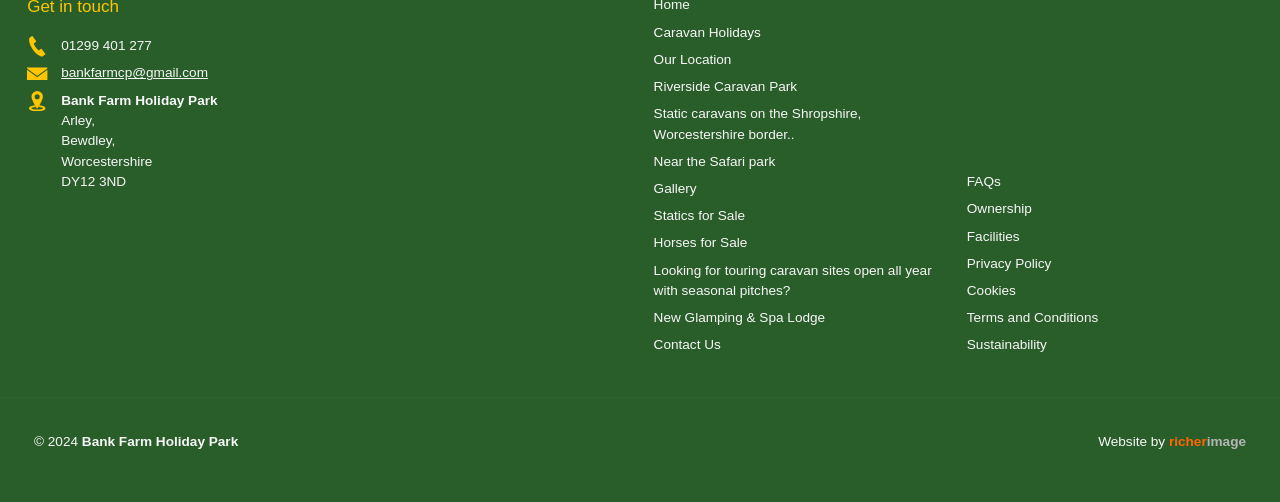Find the bounding box coordinates of the area to click in order to follow the instruction: "View 'Caravan Holidays'".

[0.511, 0.045, 0.734, 0.086]